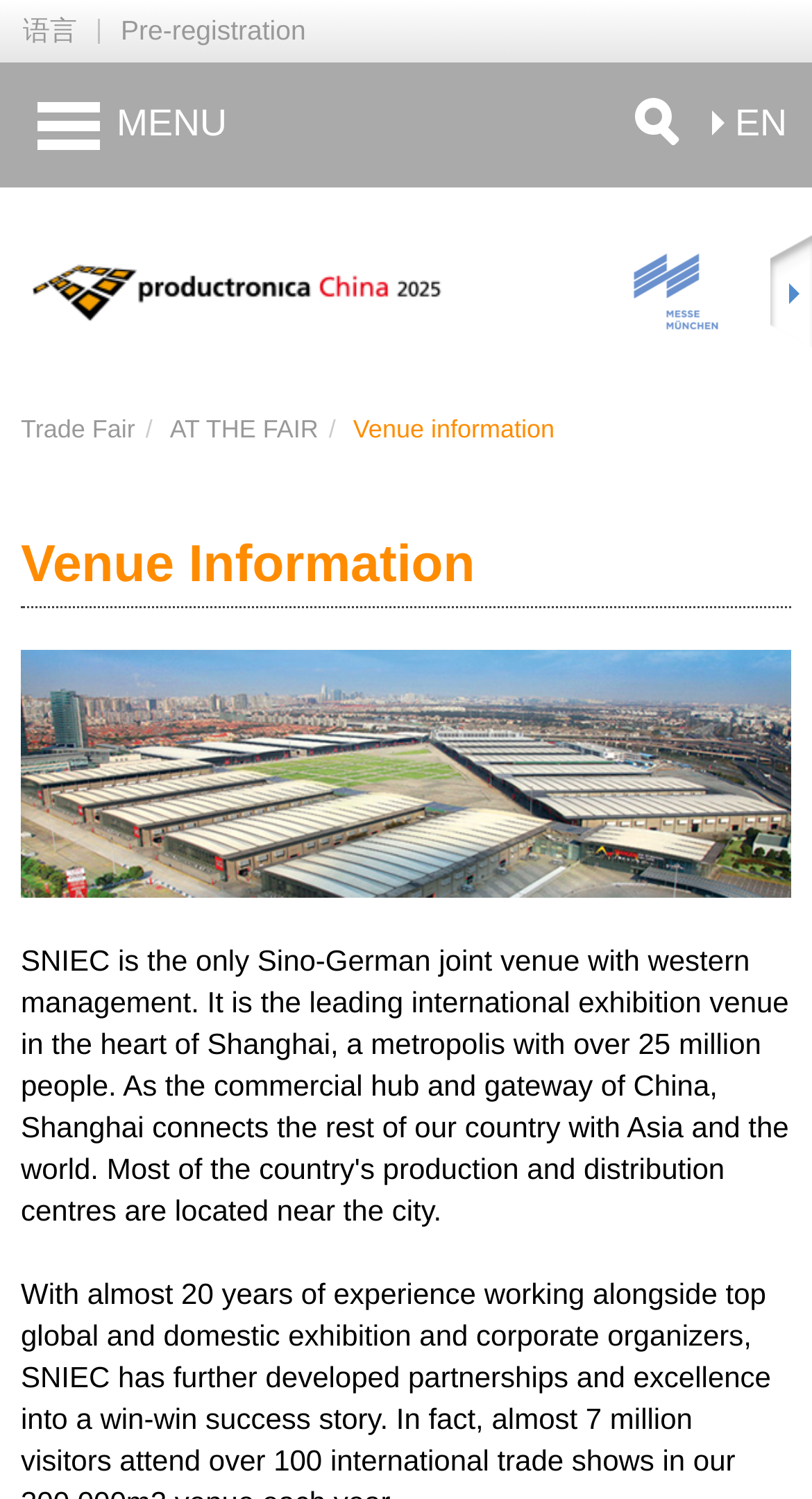Give a short answer to this question using one word or a phrase:
What is the main topic of the section below the 'Venue information' heading?

Venue Information